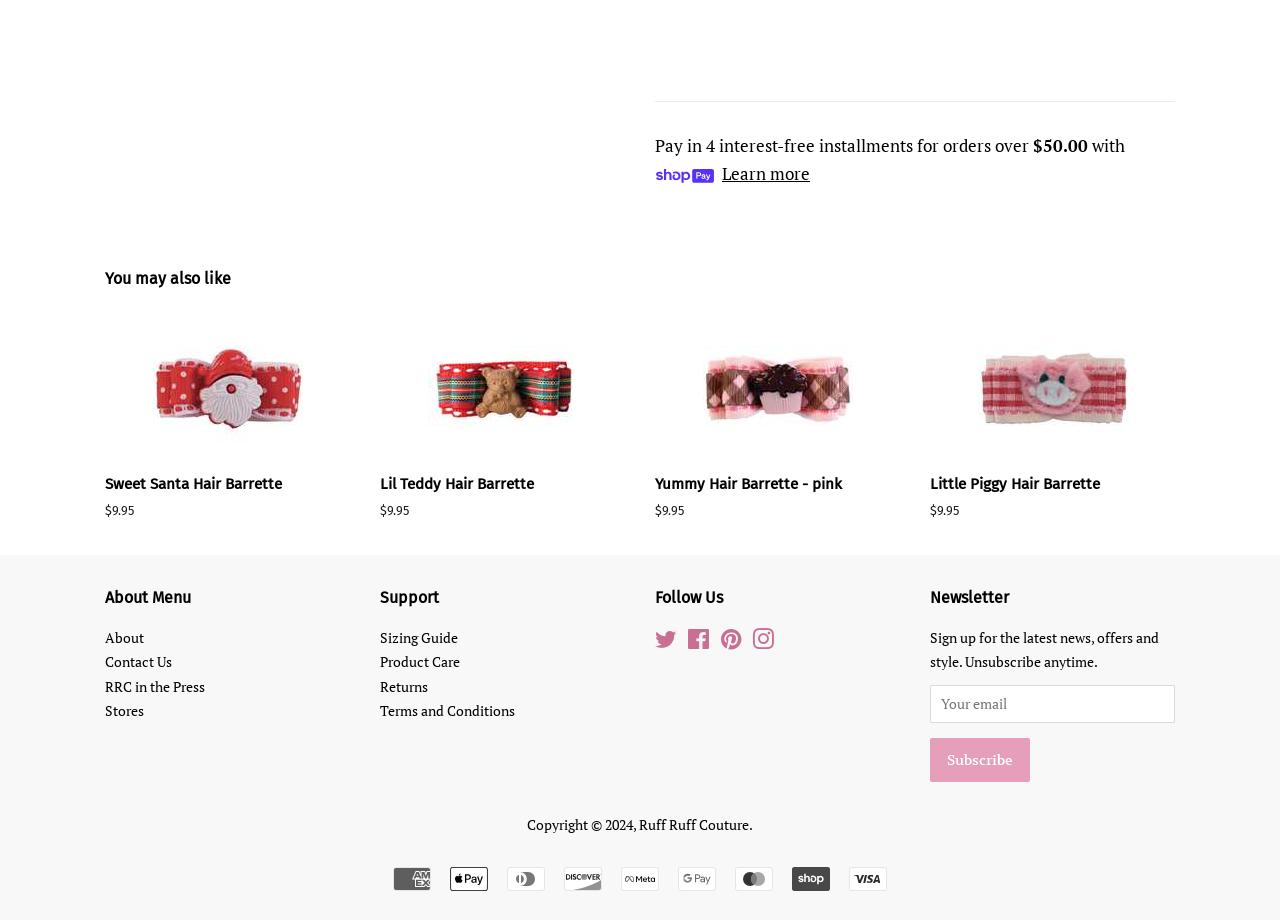Calculate the bounding box coordinates of the UI element given the description: "Stores".

[0.082, 0.762, 0.112, 0.783]